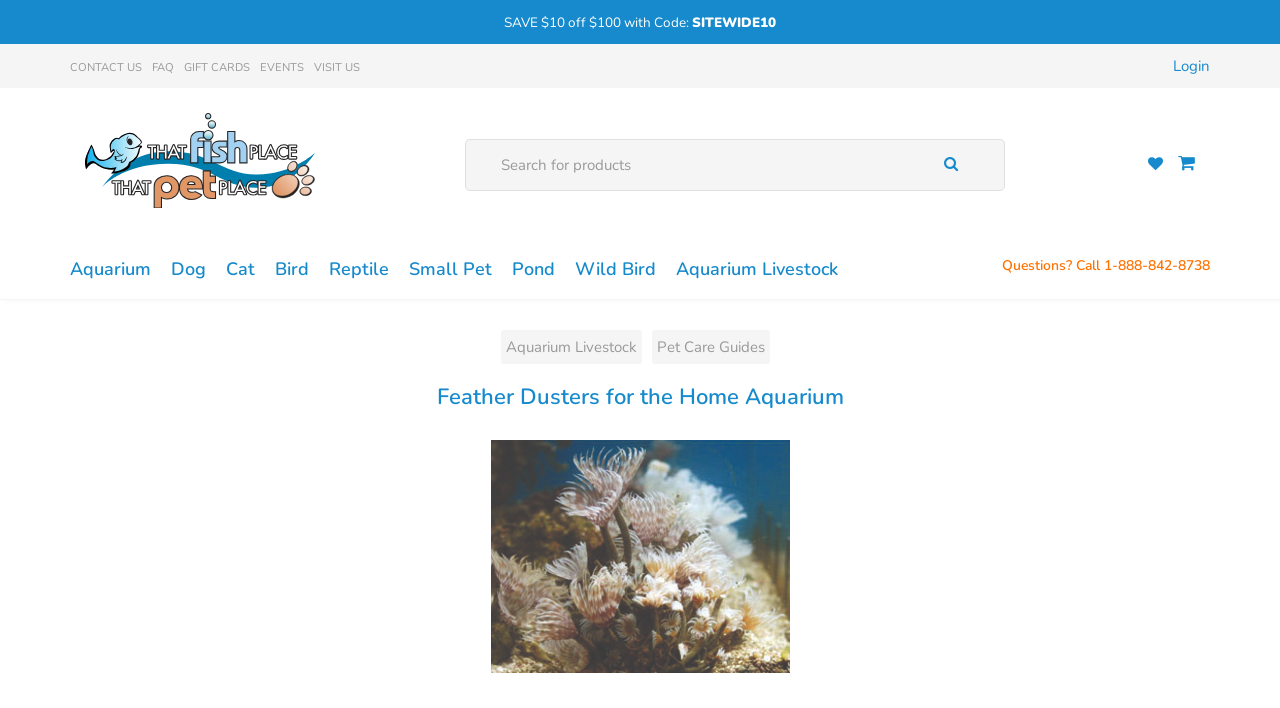Explain the webpage's layout and main content in detail.

This webpage appears to be an e-commerce website for a pet store called "That Pet Place". At the top of the page, there is a prominent link to save $10 off a $100 purchase with a code. Below this, there are several links to different sections of the website, including "CONTACT US", "FAQ", "GIFT CARDS", "EVENTS", and "VISIT US". 

To the right of these links, there is a login link. Below the login link, there is a large link to the website's homepage, "That Pet Place". 

In the middle of the page, there is a search bar where users can search for products. To the right of the search bar, there is a button with a magnifying glass icon. 

Below the search bar, there are several links to different categories of pets, including "Aquarium", "Dog", "Cat", "Bird", "Reptile", "Small Pet", "Pond", "Wild Bird", and "Aquarium Livestock". 

Further down the page, there is a link to "Aquarium Livestock" and "Pet Care Guides". The main content of the page appears to be an article or guide about "Feather Dusters for the Home Aquarium", which is indicated by a heading. 

At the bottom of the page, there is a link that asks "Questions?" and provides a phone number to call for assistance.